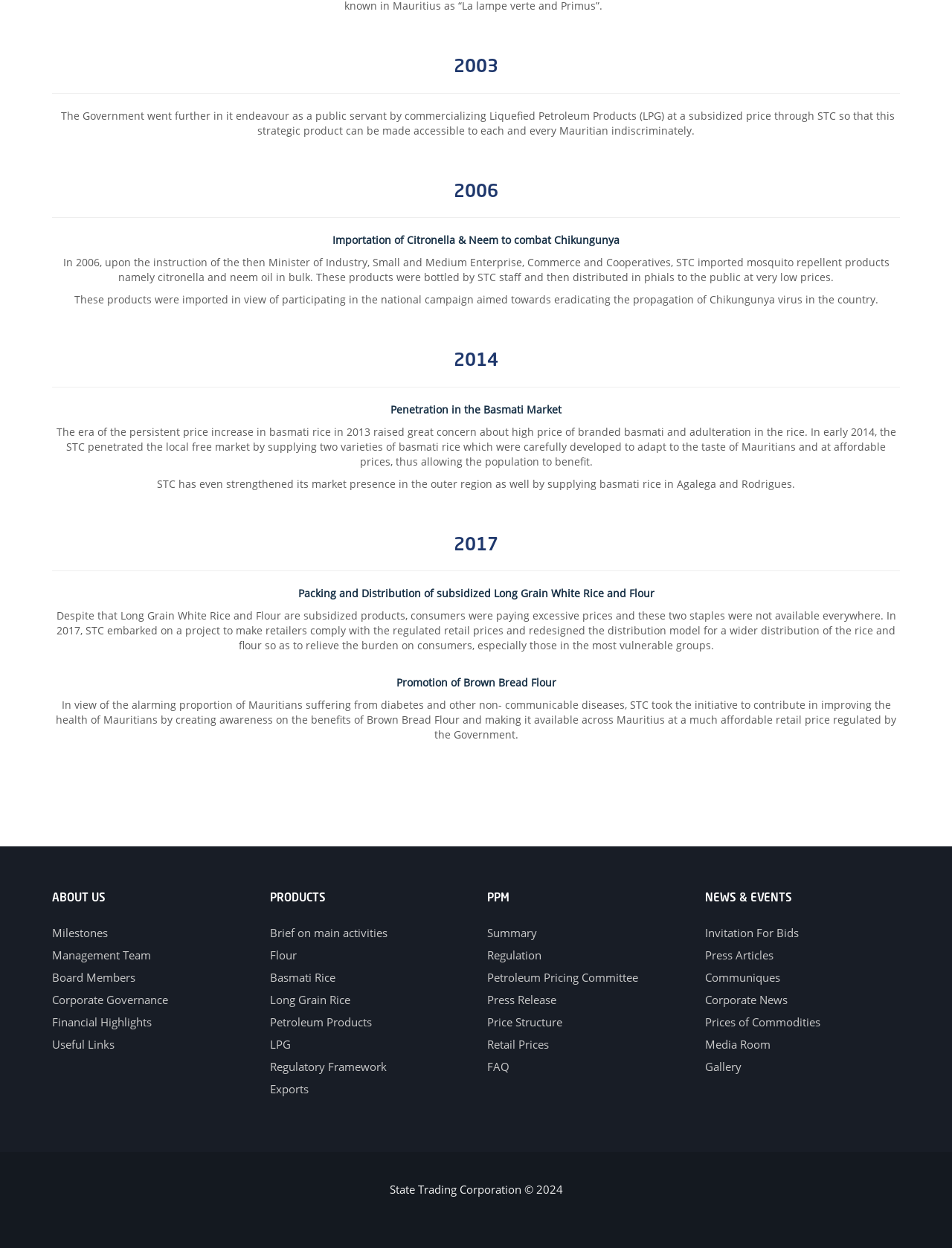Locate the bounding box coordinates of the element you need to click to accomplish the task described by this instruction: "Click on 'Milestones'".

[0.055, 0.742, 0.113, 0.754]